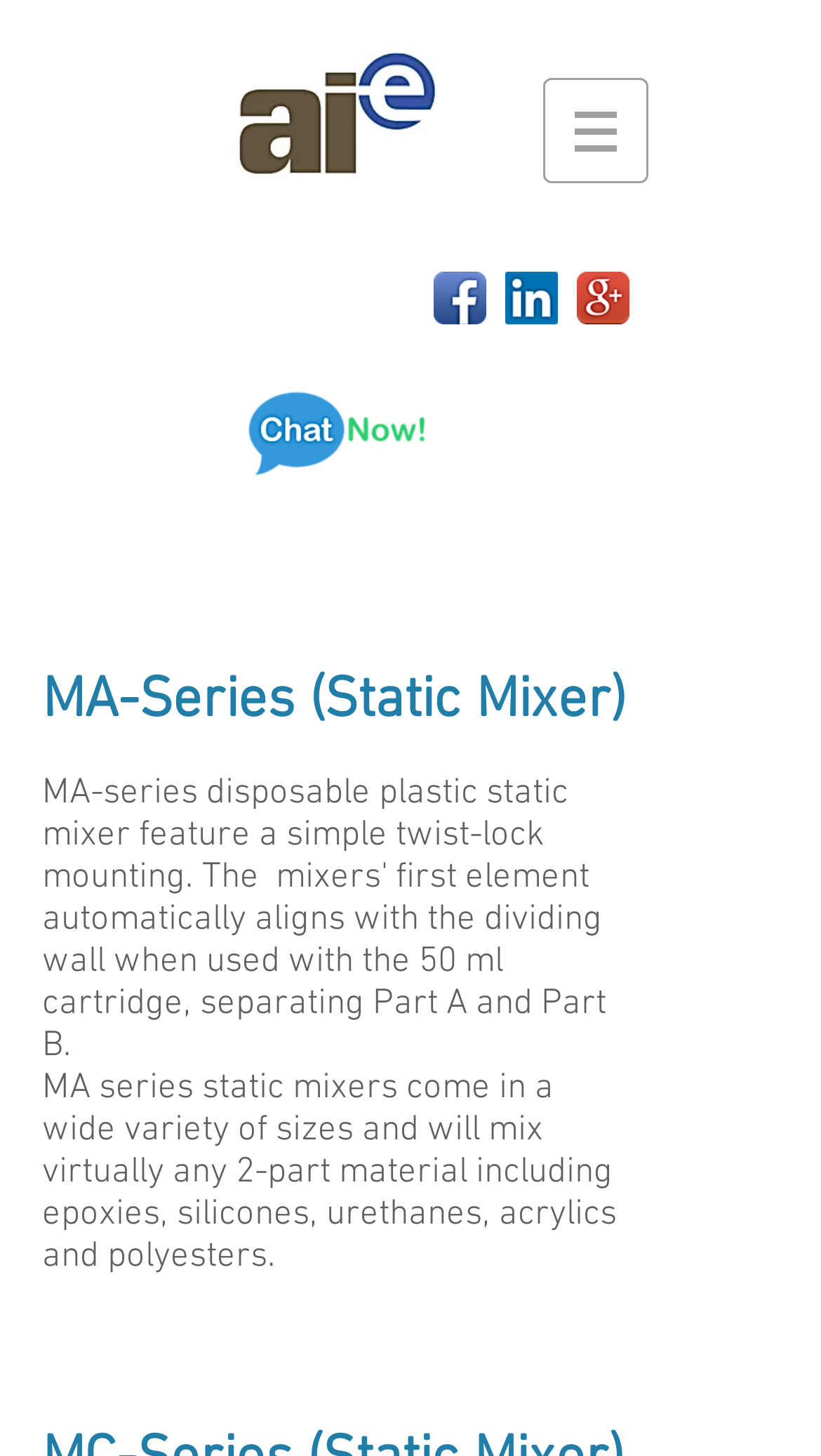Please specify the bounding box coordinates in the format (top-left x, top-left y, bottom-right x, bottom-right y), with values ranging from 0 to 1. Identify the bounding box for the UI component described as follows: aria-label="LinkedIn Social Icon"

[0.615, 0.187, 0.679, 0.223]